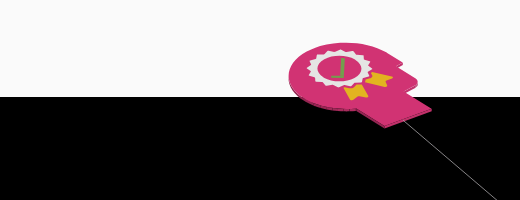What is the purpose of the badge?
Use the image to give a comprehensive and detailed response to the question.

The caption suggests that the badge is designed to 'represent accomplishments or qualifications', implying that its purpose is to symbolize or acknowledge achievements or recognition in a particular field or context.